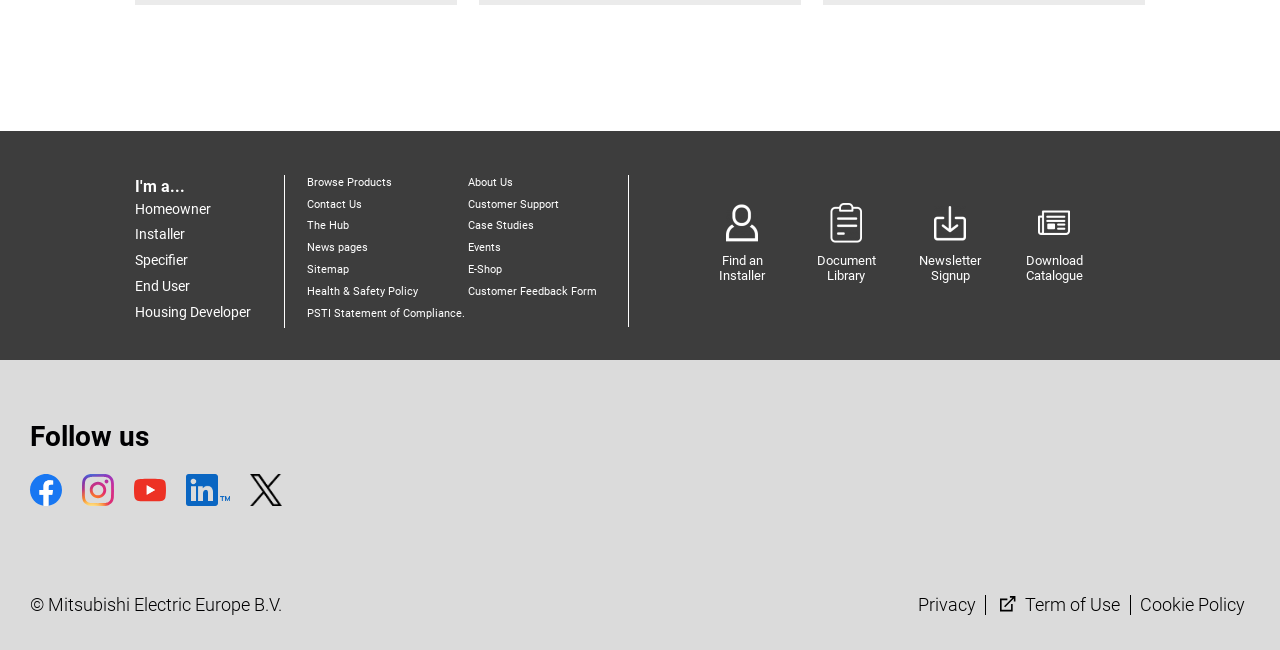Determine the bounding box for the described HTML element: "PSTI Statement of Compliance.". Ensure the coordinates are four float numbers between 0 and 1 in the format [left, top, right, bottom].

[0.24, 0.47, 0.365, 0.495]